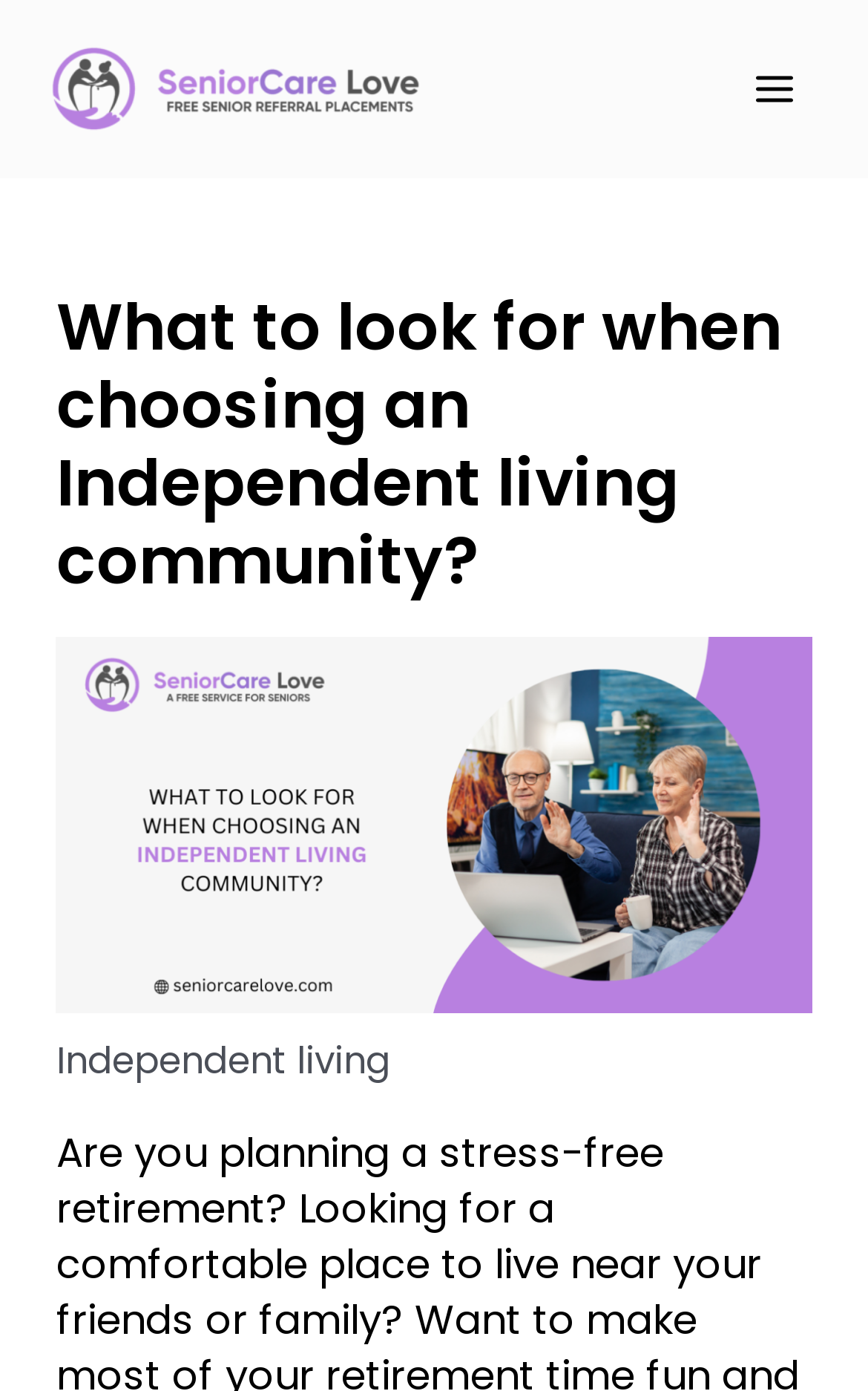Extract the bounding box coordinates of the UI element described by: "Main Menu". The coordinates should include four float numbers ranging from 0 to 1, e.g., [left, top, right, bottom].

[0.834, 0.028, 0.949, 0.1]